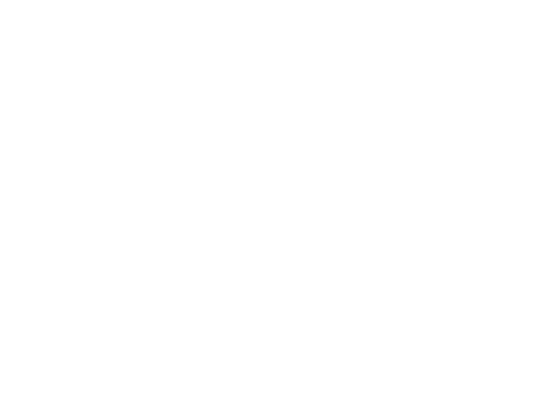Explain the details of the image comprehensively.

This image features the cover of the "TRI-ANG TT - 5TH EDITION 1961 CATALOGUE," highlighting its condition as "Fair to Good." The catalogue is a key reference for collectors and enthusiasts of Tri-ang model railway products, showcasing various items and details relevant to this iconic brand. The cover likely displays classic graphics associated with Tri-ang, adding to its charm and appeal. 

The catalogue is noted for being complete and intact, with no writing, although it shows signs of wear, including a split in the spine. This suggests it has been well-loved by previous owners, making it an ideal resource for those interested in the history and specifications of Tri-ang products. With a price listed at £14.00, which includes UK postage, this catalogue is a collectible item that also serves as an informative document for model railway aficionados.